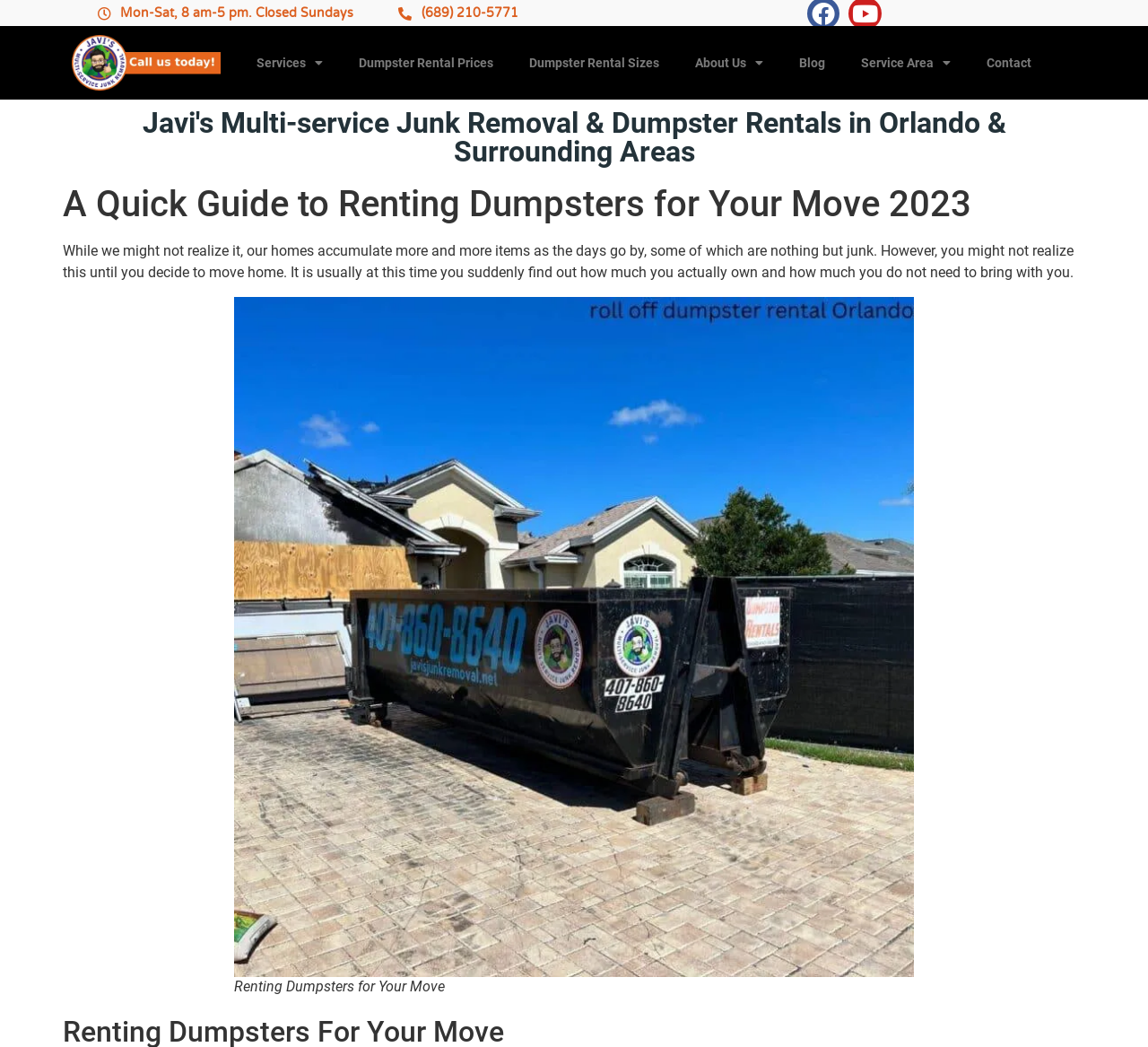Answer the question in a single word or phrase:
What services does Javis Junk Removal offer?

Junk Removal & Dumpster Rentals